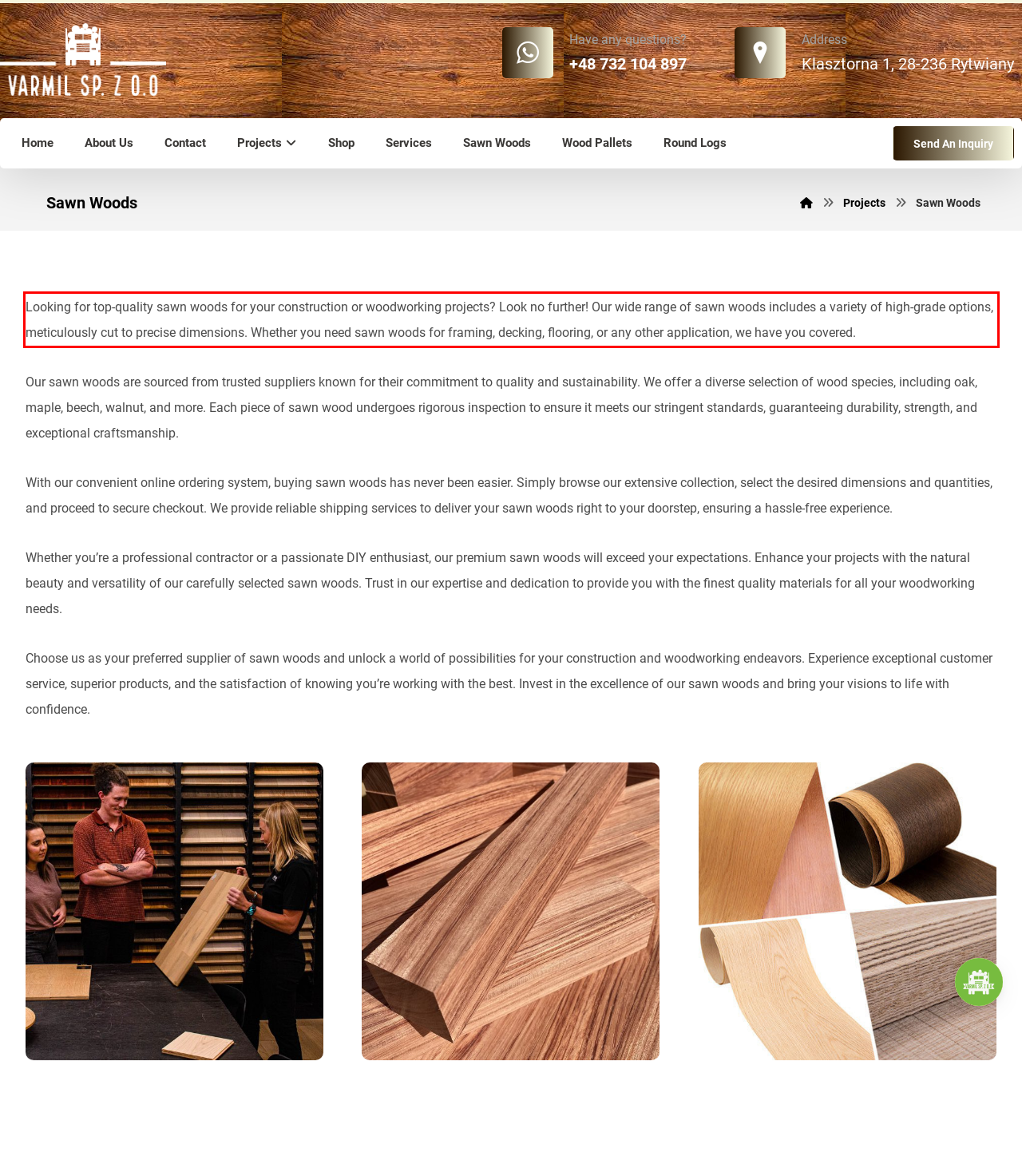Using the provided screenshot, read and generate the text content within the red-bordered area.

Looking for top-quality sawn woods for your construction or woodworking projects? Look no further! Our wide range of sawn woods includes a variety of high-grade options, meticulously cut to precise dimensions. Whether you need sawn woods for framing, decking, flooring, or any other application, we have you covered.